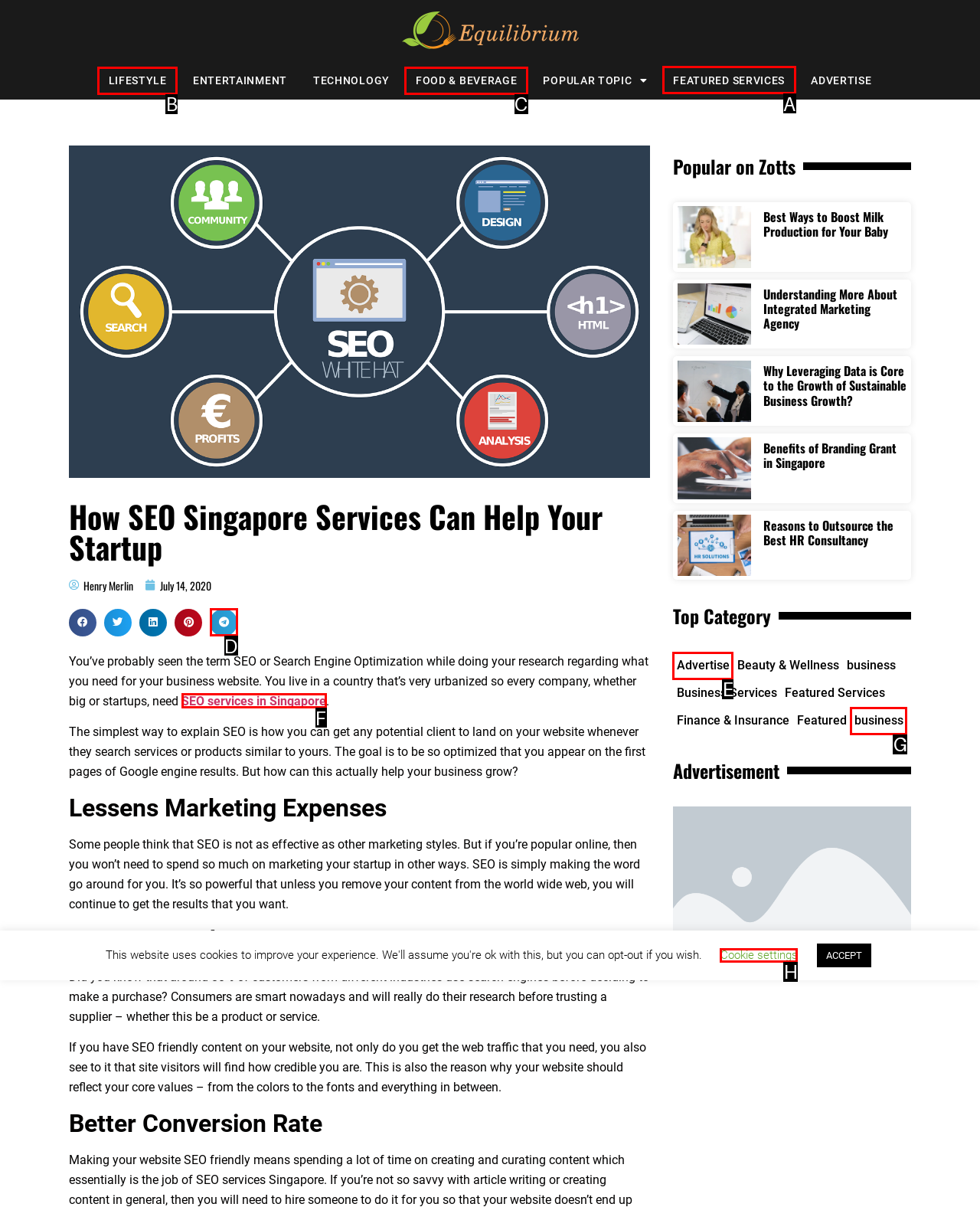Identify the correct lettered option to click in order to perform this task: Click on the 'FEATURED SERVICES' link. Respond with the letter.

A